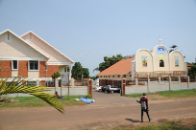Could you please study the image and provide a detailed answer to the question:
What is the pedestrian doing in the foreground?

According to the caption, in the foreground, a pedestrian stands on the road, seemingly engaged with the environment. This information allows us to understand the pedestrian's action in the scene.